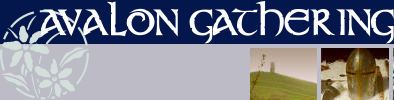With reference to the screenshot, provide a detailed response to the question below:
What are the small images on the right side likely to represent?

The caption suggests that the small images on the right side are likely to represent elements relevant to the gathering's theme, such as artifacts or scenic views related to the event's historical and cultural focus.